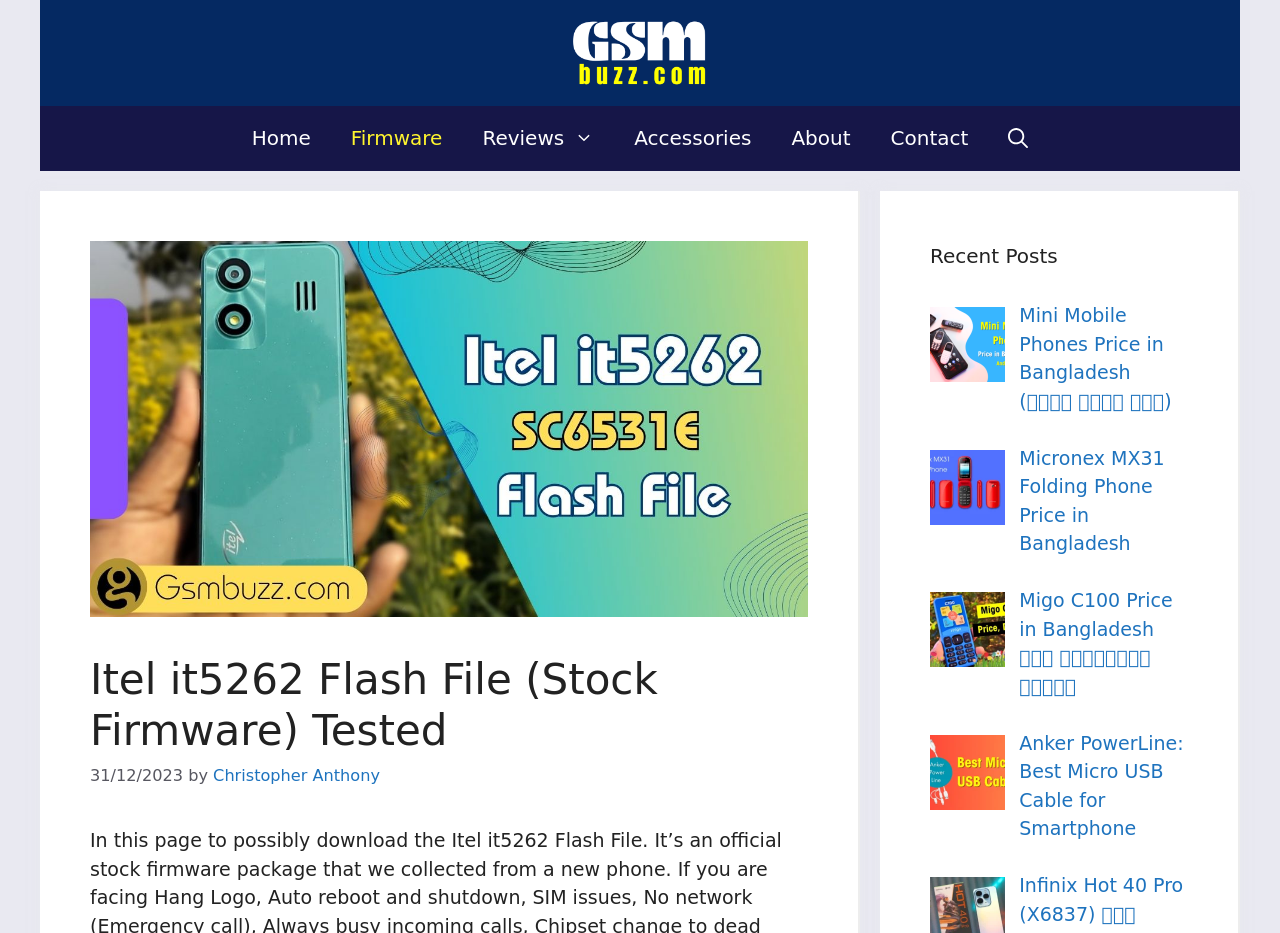Specify the bounding box coordinates of the region I need to click to perform the following instruction: "Visit the 'Recent Posts' section". The coordinates must be four float numbers in the range of 0 to 1, i.e., [left, top, right, bottom].

[0.727, 0.259, 0.928, 0.291]